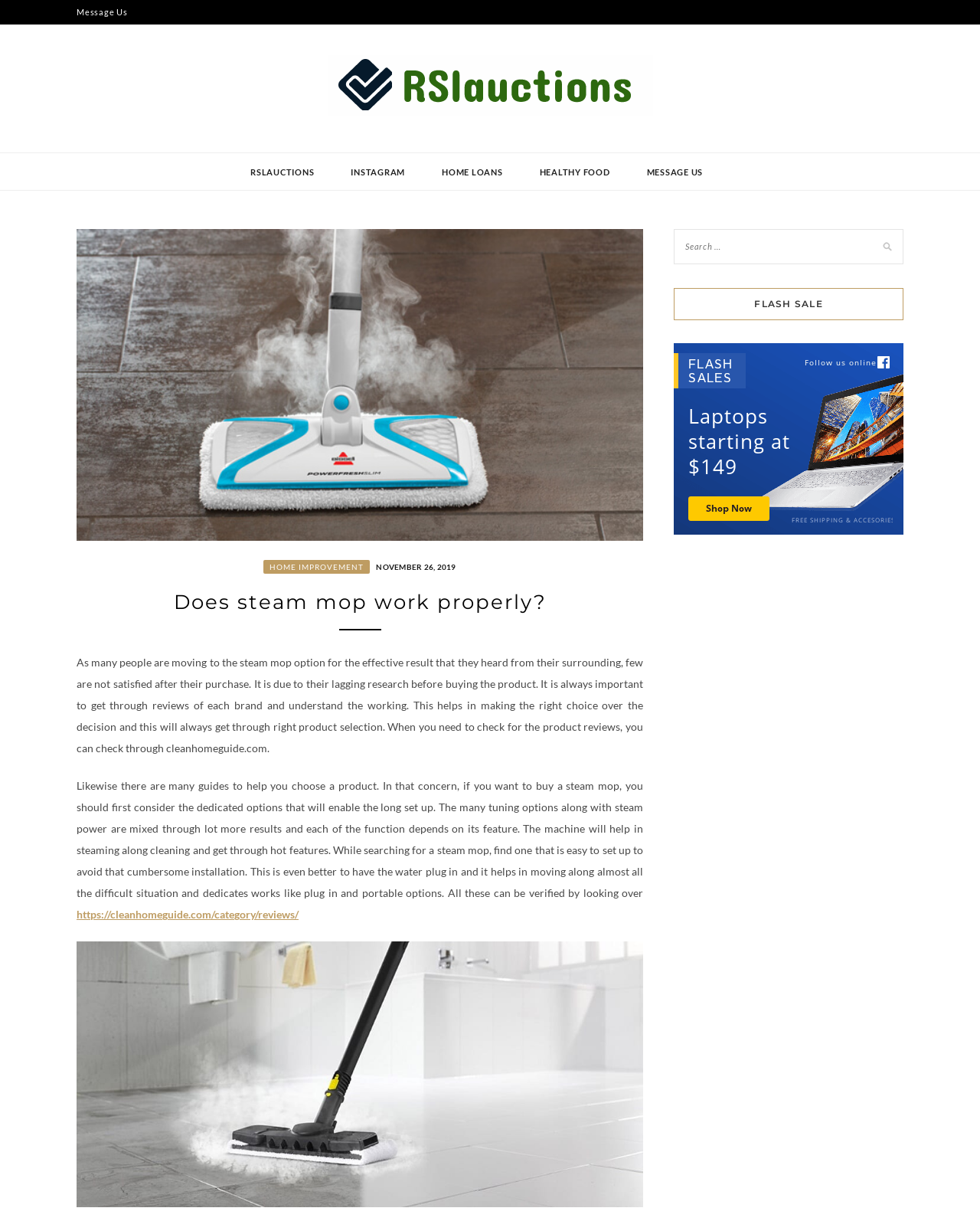Please identify the coordinates of the bounding box that should be clicked to fulfill this instruction: "Read the 'FLASH SALE' heading".

[0.688, 0.236, 0.922, 0.262]